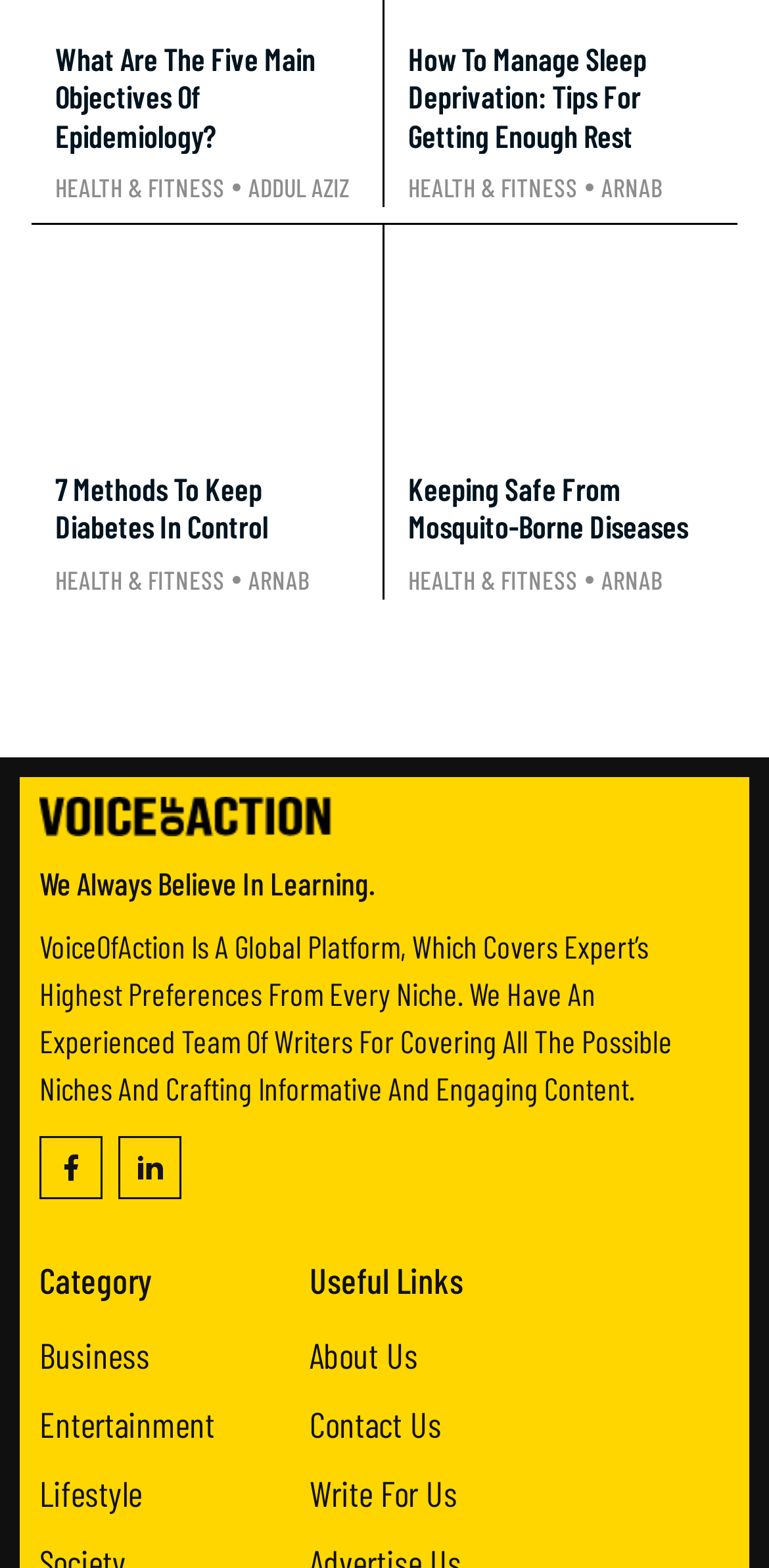Based on the element description, predict the bounding box coordinates (top-left x, top-left y, bottom-right x, bottom-right y) for the UI element in the screenshot: Keeping Safe From Mosquito-Borne Diseases

[0.531, 0.3, 0.895, 0.348]